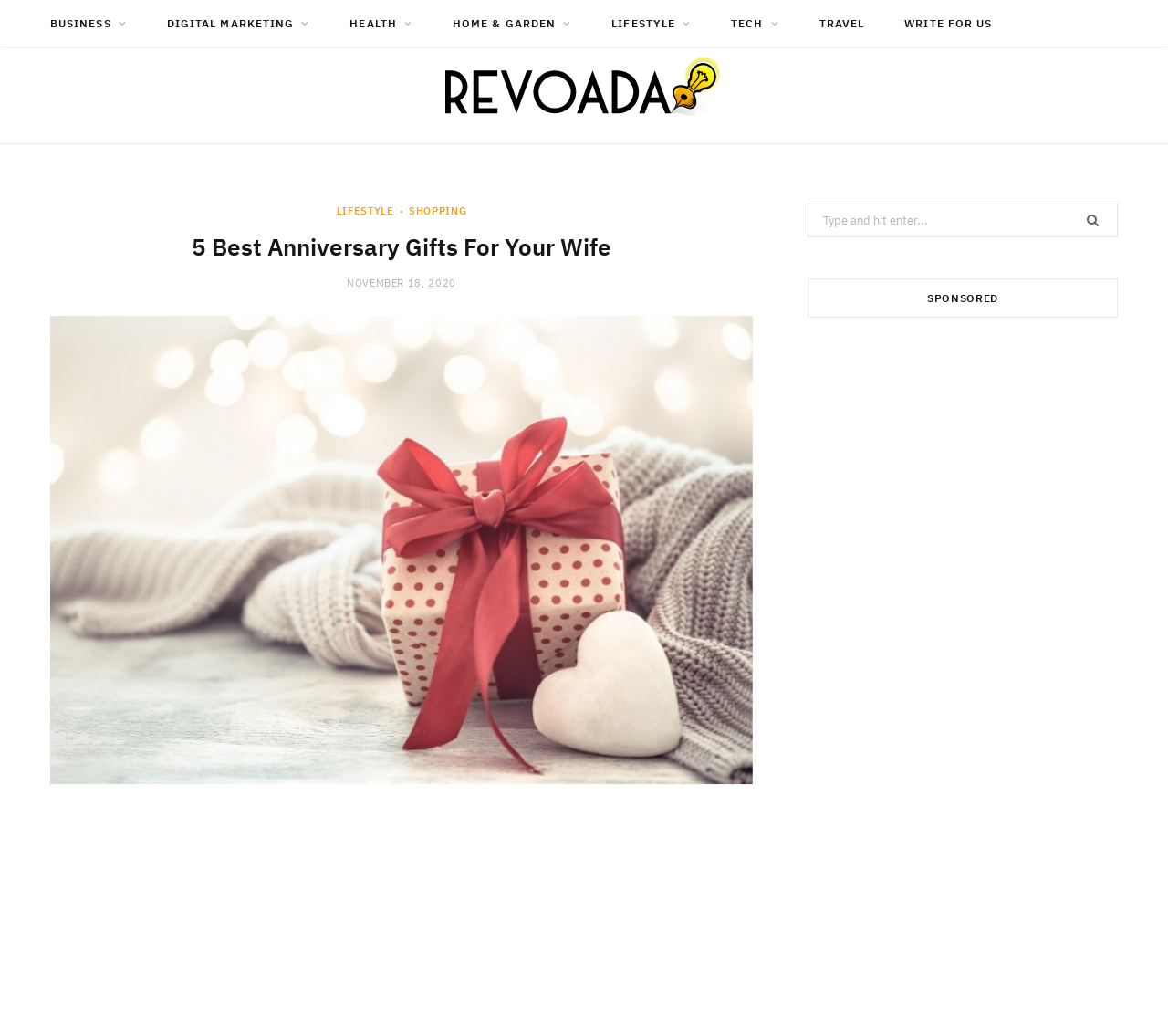Kindly determine the bounding box coordinates for the clickable area to achieve the given instruction: "go to LIFESTYLE page".

[0.288, 0.196, 0.337, 0.211]